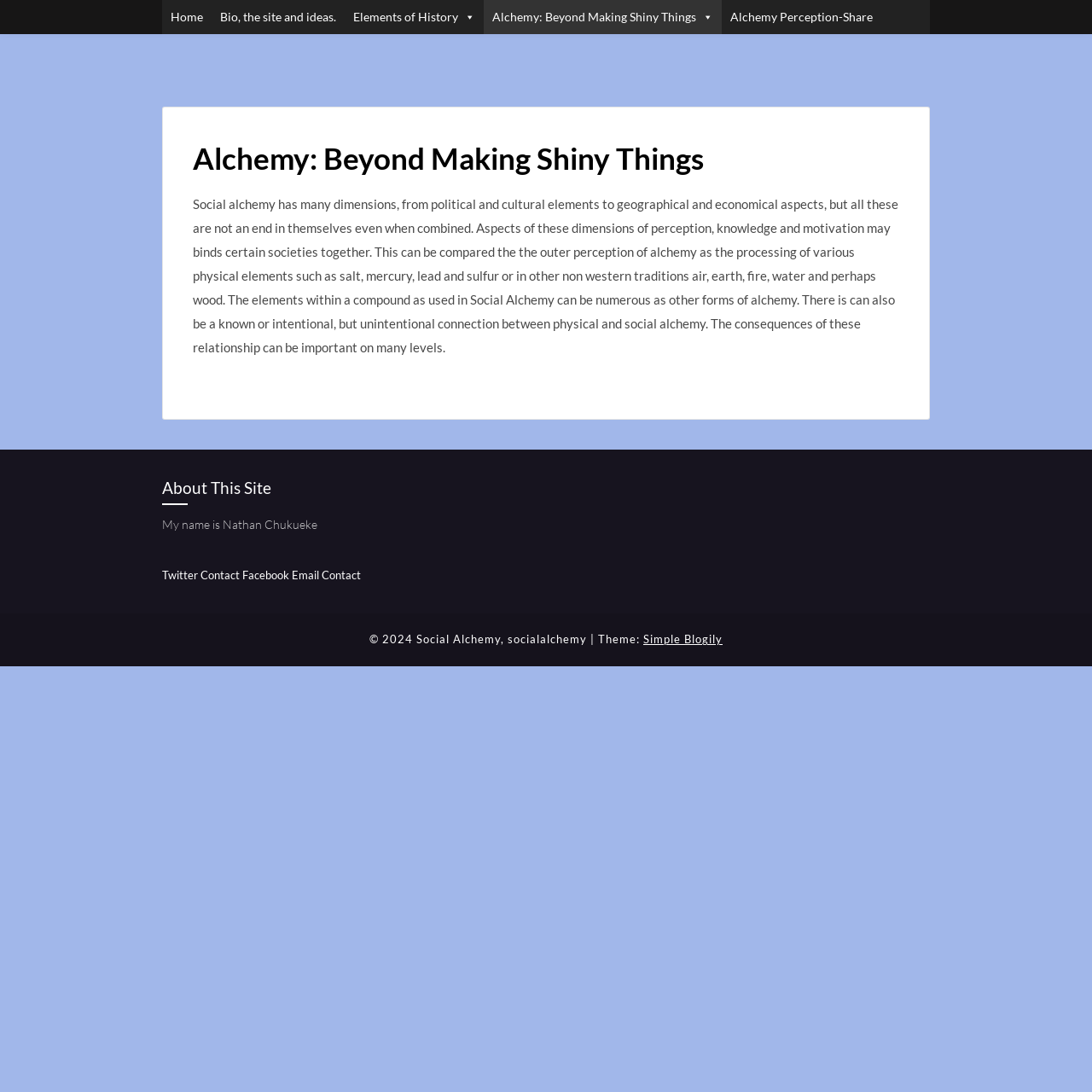What is the theme of this webpage?
Provide an in-depth answer to the question, covering all aspects.

At the bottom of the webpage, there is a static text that says '| Theme: Simple Blogily', which indicates that the theme of this webpage is Simple Blogily.